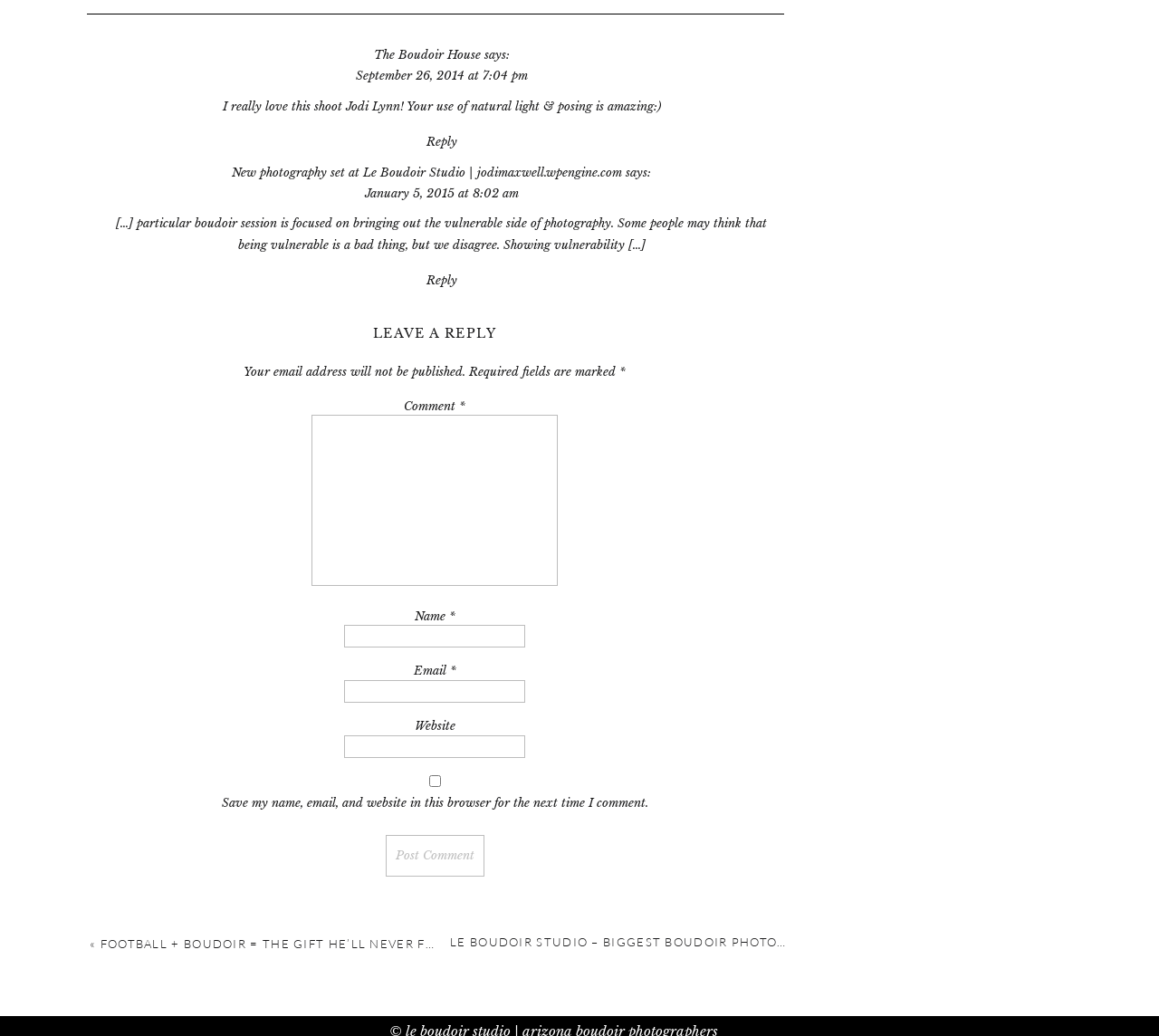Identify the bounding box of the HTML element described here: "Reply". Provide the coordinates as four float numbers between 0 and 1: [left, top, right, bottom].

[0.368, 0.13, 0.394, 0.144]